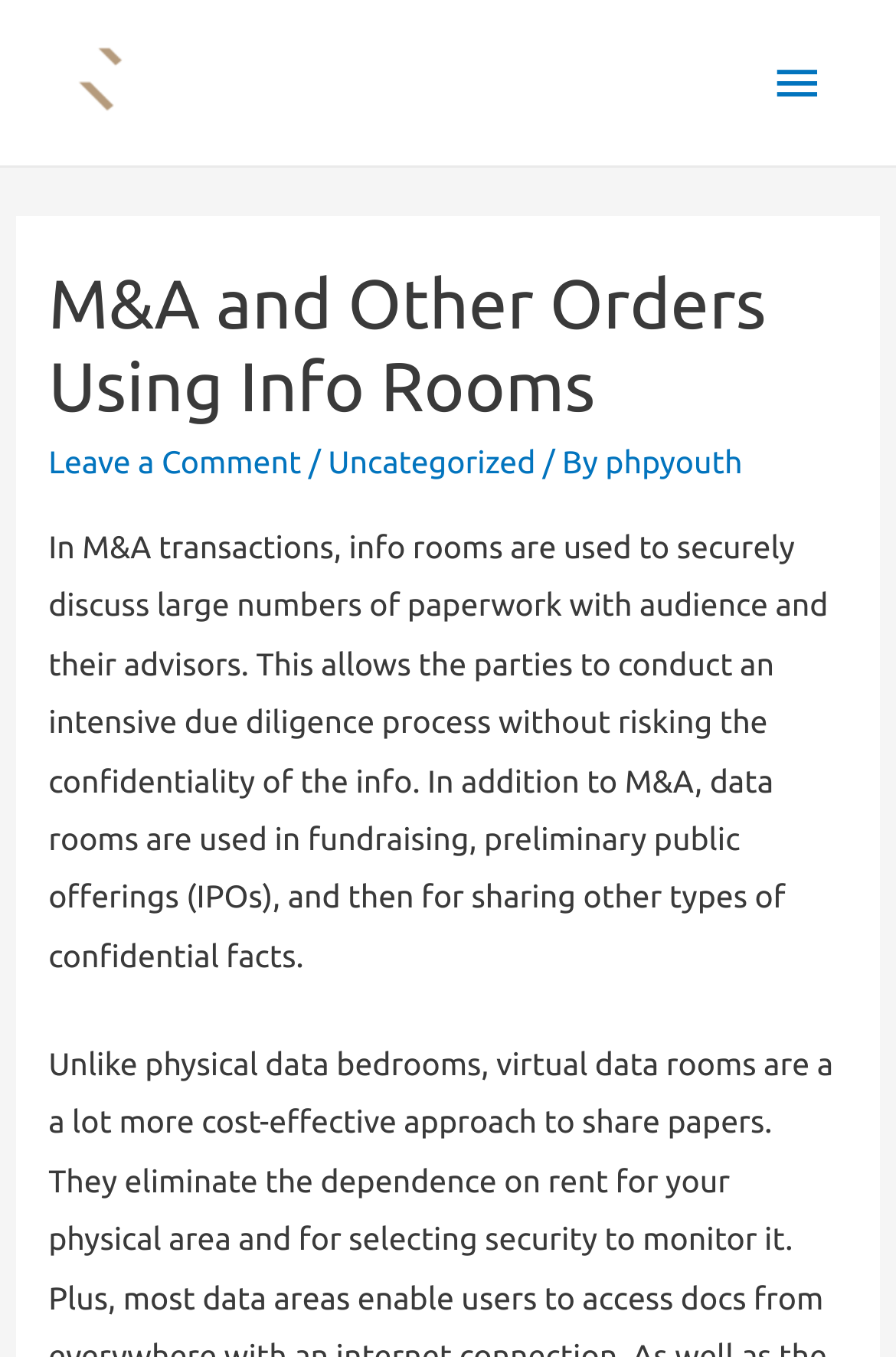Answer with a single word or phrase: 
What other uses are mentioned for data rooms besides M&A?

Fundraising, IPOs